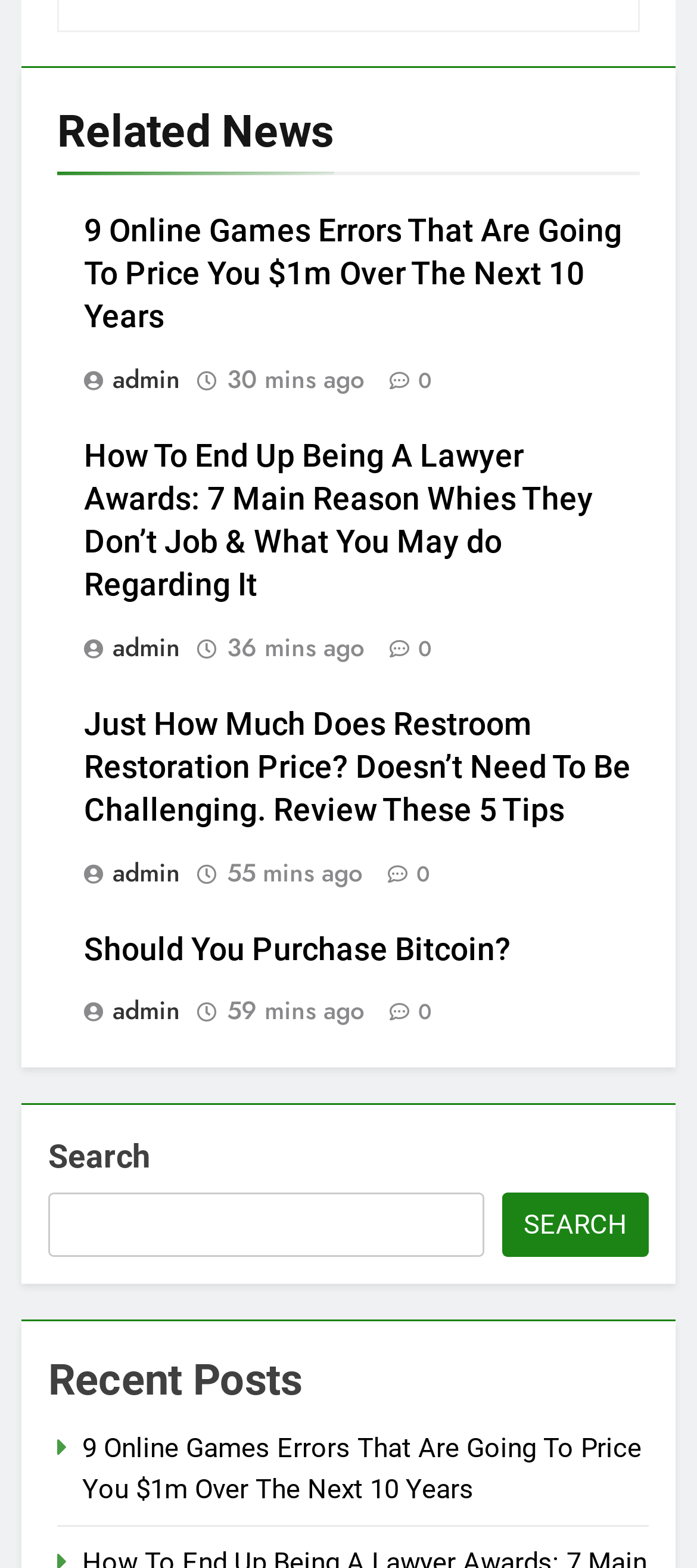Identify the bounding box coordinates for the UI element described as: "parent_node: SEARCH name="s"". The coordinates should be provided as four floats between 0 and 1: [left, top, right, bottom].

[0.069, 0.761, 0.695, 0.802]